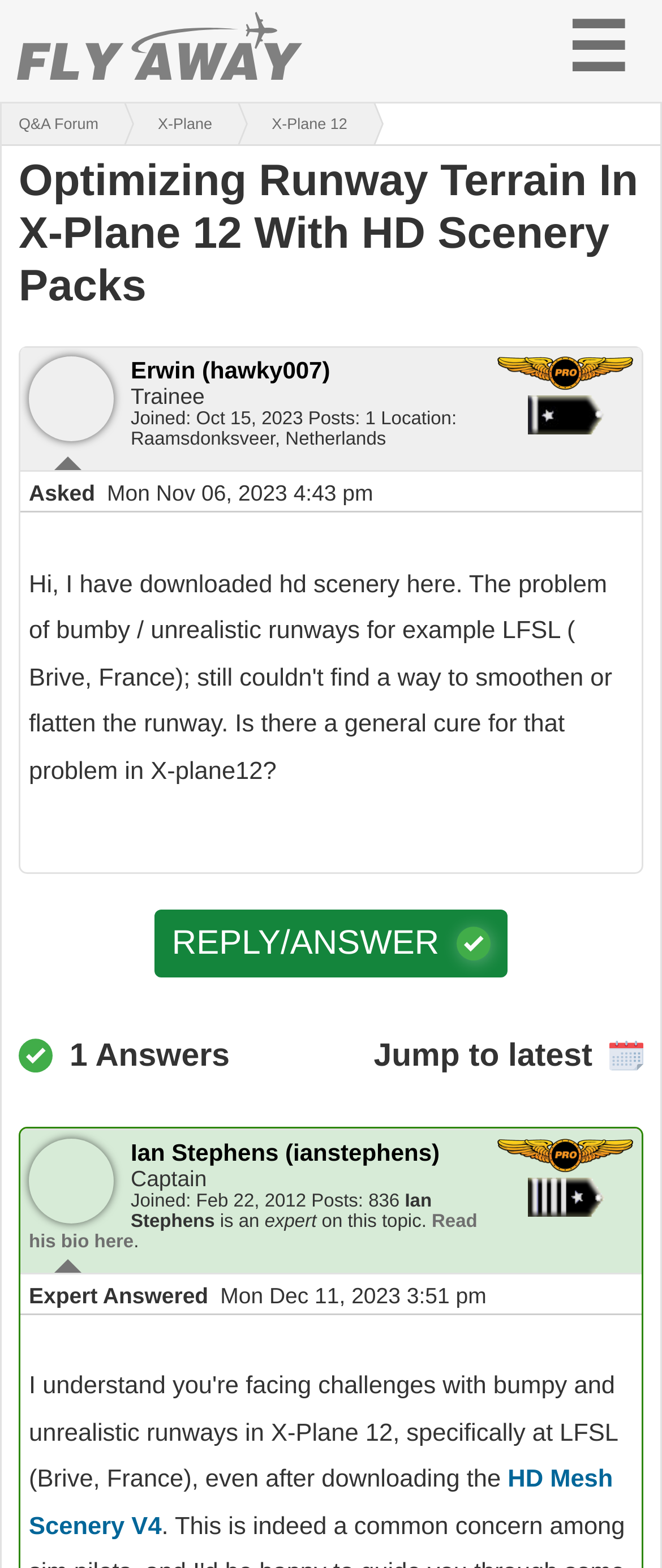What is the username of the person who asked the question?
Offer a detailed and full explanation in response to the question.

The username of the person who asked the question can be found in the section that displays the user's information, which includes their username, join date, posts, and location. In this case, the username is 'Erwin (hawky007)'.